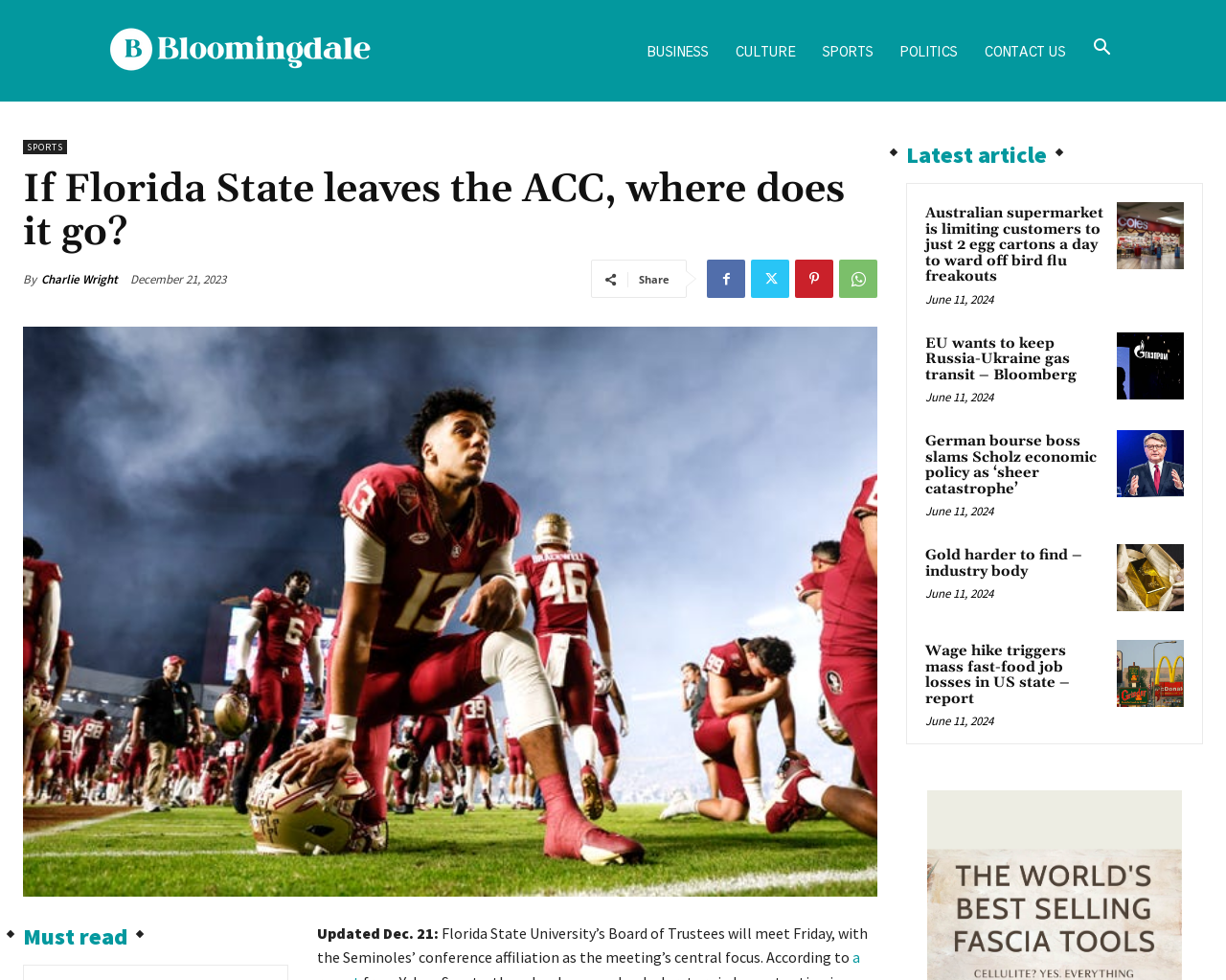Refer to the image and offer a detailed explanation in response to the question: What is the date of the main article?

The date of the main article is mentioned as 'Updated Dec. 21:' and the full date is 'December 21, 2023', which is also mentioned in the text below the heading.